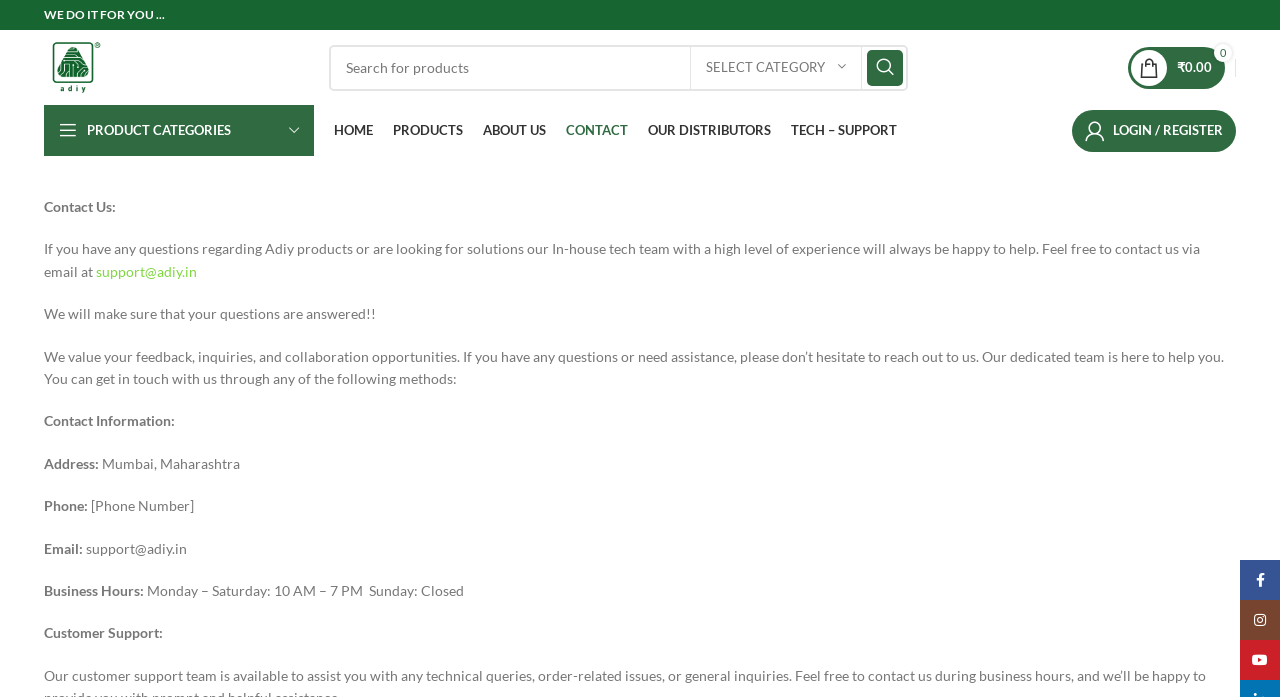Look at the image and answer the question in detail:
What is the purpose of the search bar?

The search bar is a prominent element on the webpage, and it contains a textbox with a placeholder text 'Search'. The presence of a search bar and a 'SELECT CATEGORY' dropdown menu suggests that the user can search for products on the Adiy website. The 'SEARCH' button next to the textbox further reinforces this assumption.